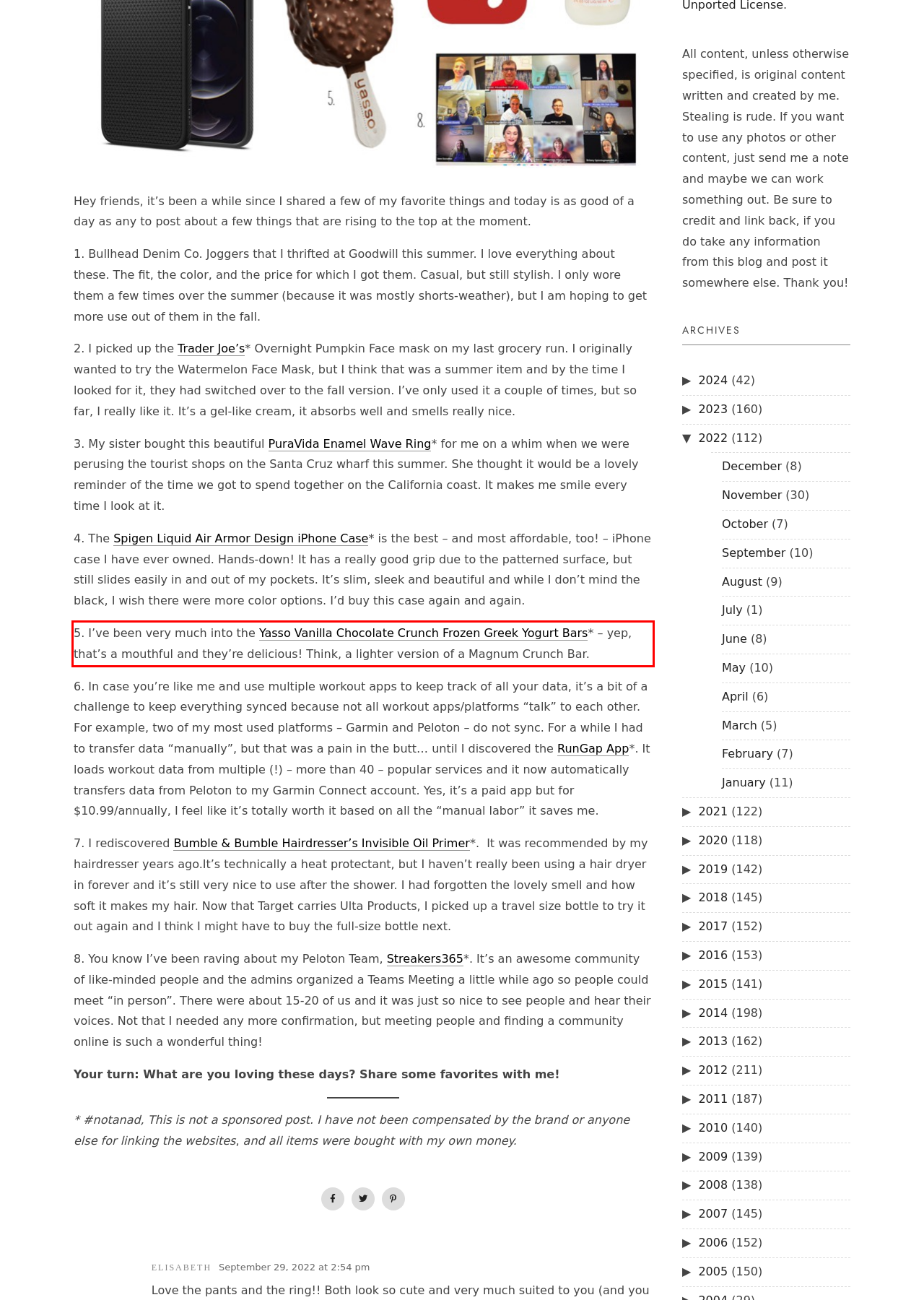You have a screenshot of a webpage with a red bounding box. Use OCR to generate the text contained within this red rectangle.

5. I’ve been very much into the Yasso Vanilla Chocolate Crunch Frozen Greek Yogurt Bars* – yep, that’s a mouthful and they’re delicious! Think, a lighter version of a Magnum Crunch Bar.